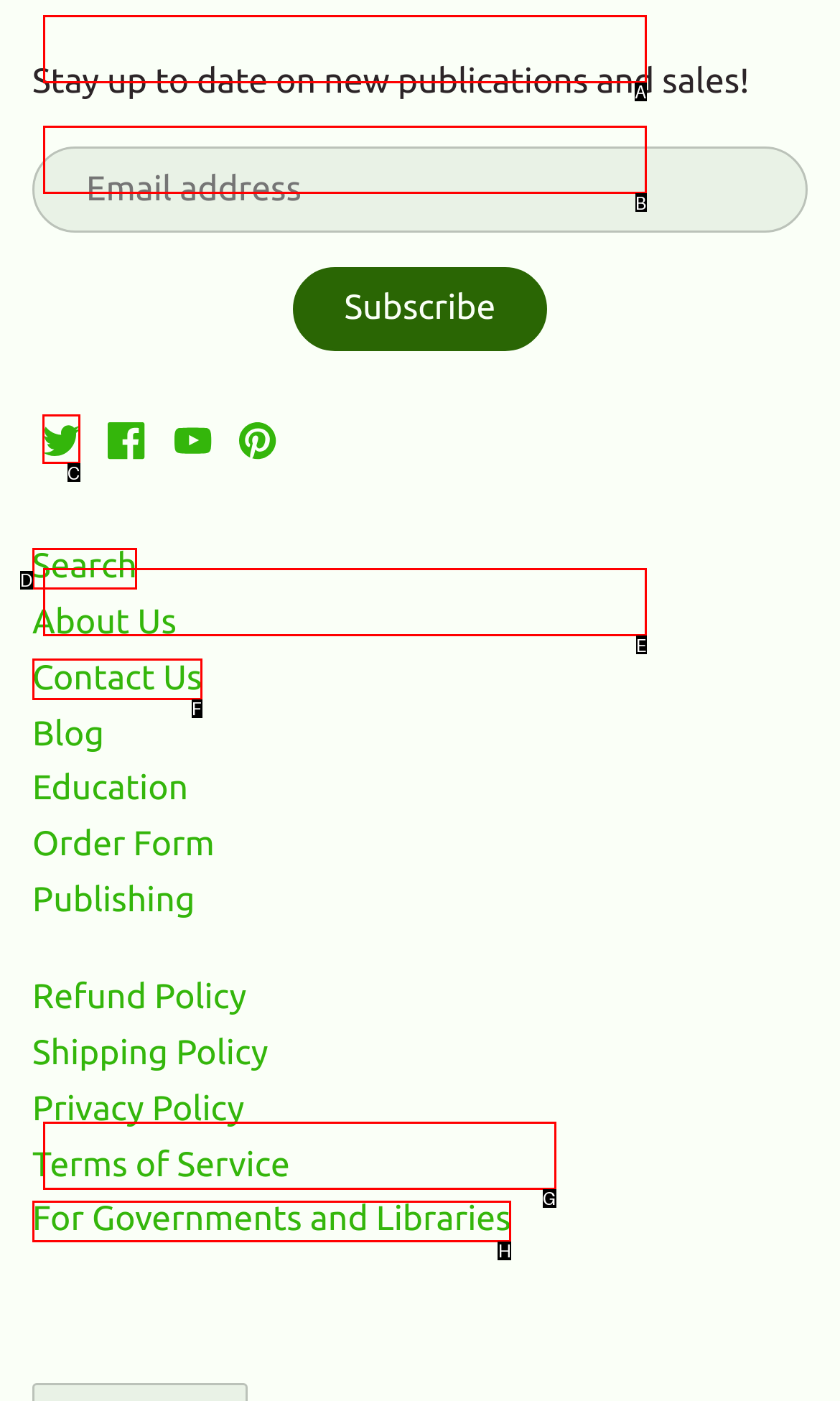Choose the correct UI element to click for this task: Follow on Twitter Answer using the letter from the given choices.

C